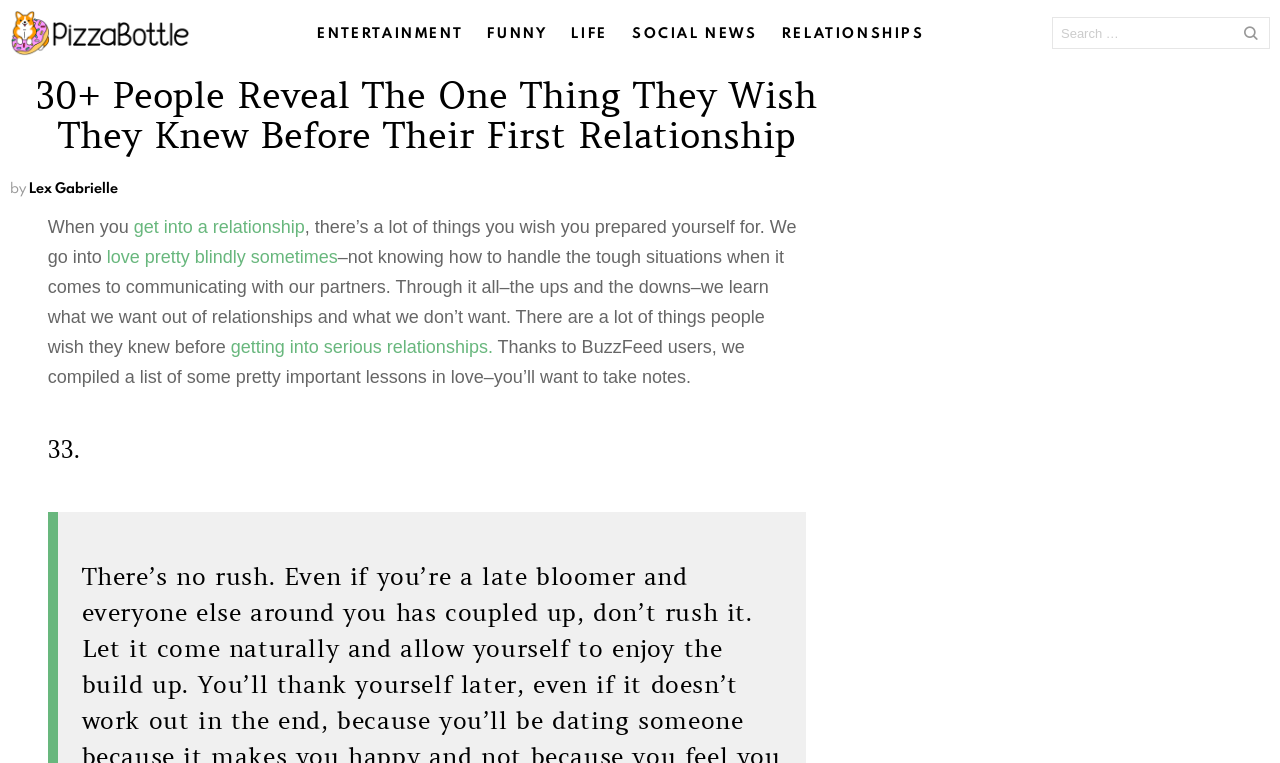Provide the bounding box coordinates for the UI element described in this sentence: "Life". The coordinates should be four float values between 0 and 1, i.e., [left, top, right, bottom].

[0.439, 0.024, 0.483, 0.063]